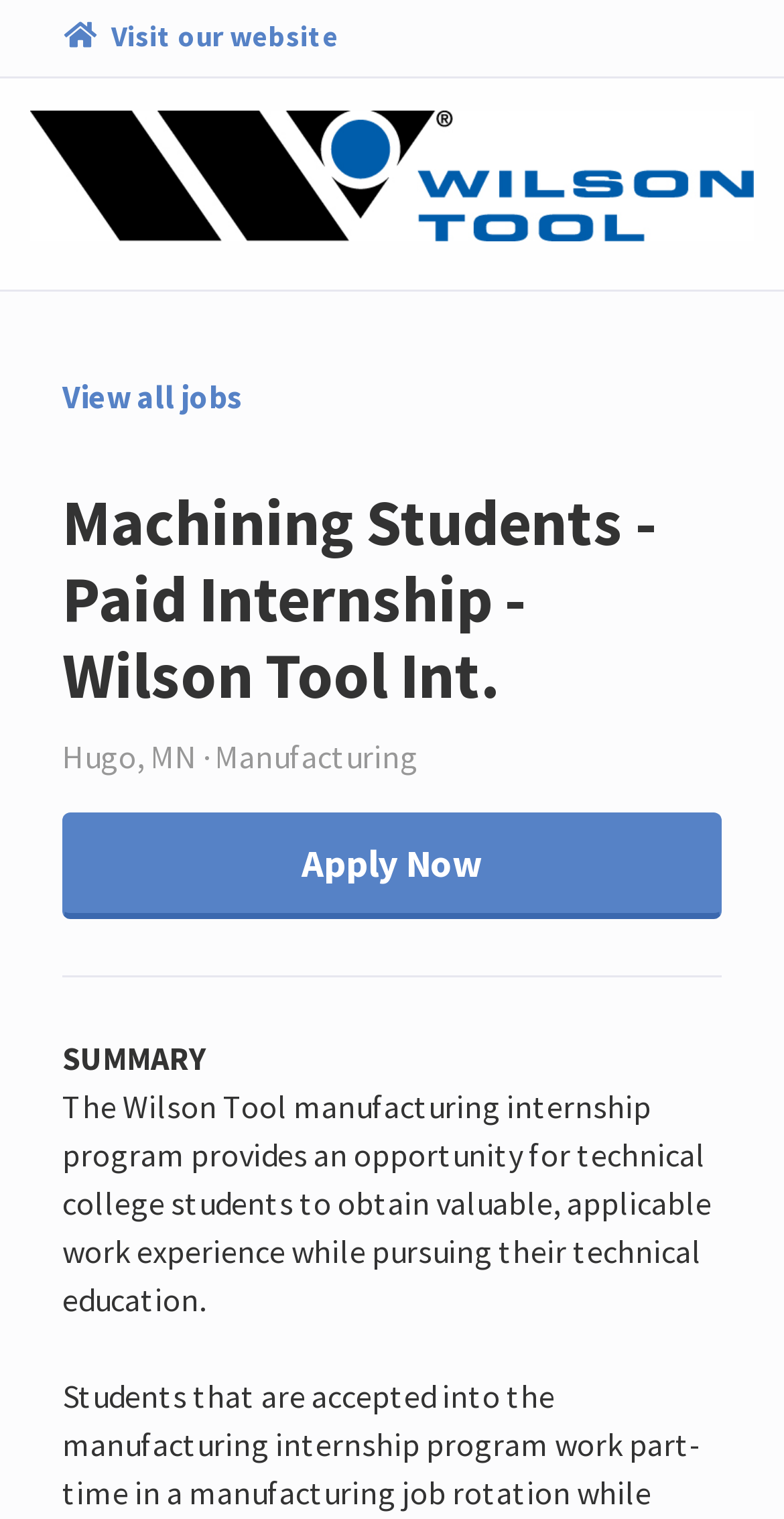What is the purpose of the Wilson Tool program?
Provide an in-depth and detailed answer to the question.

I inferred the purpose of the Wilson Tool program by reading the static text element that describes the program. The text says that the program 'provides an opportunity for technical college students to obtain valuable, applicable work experience while pursuing their technical education.' This suggests that the main purpose of the program is to provide students with work experience.